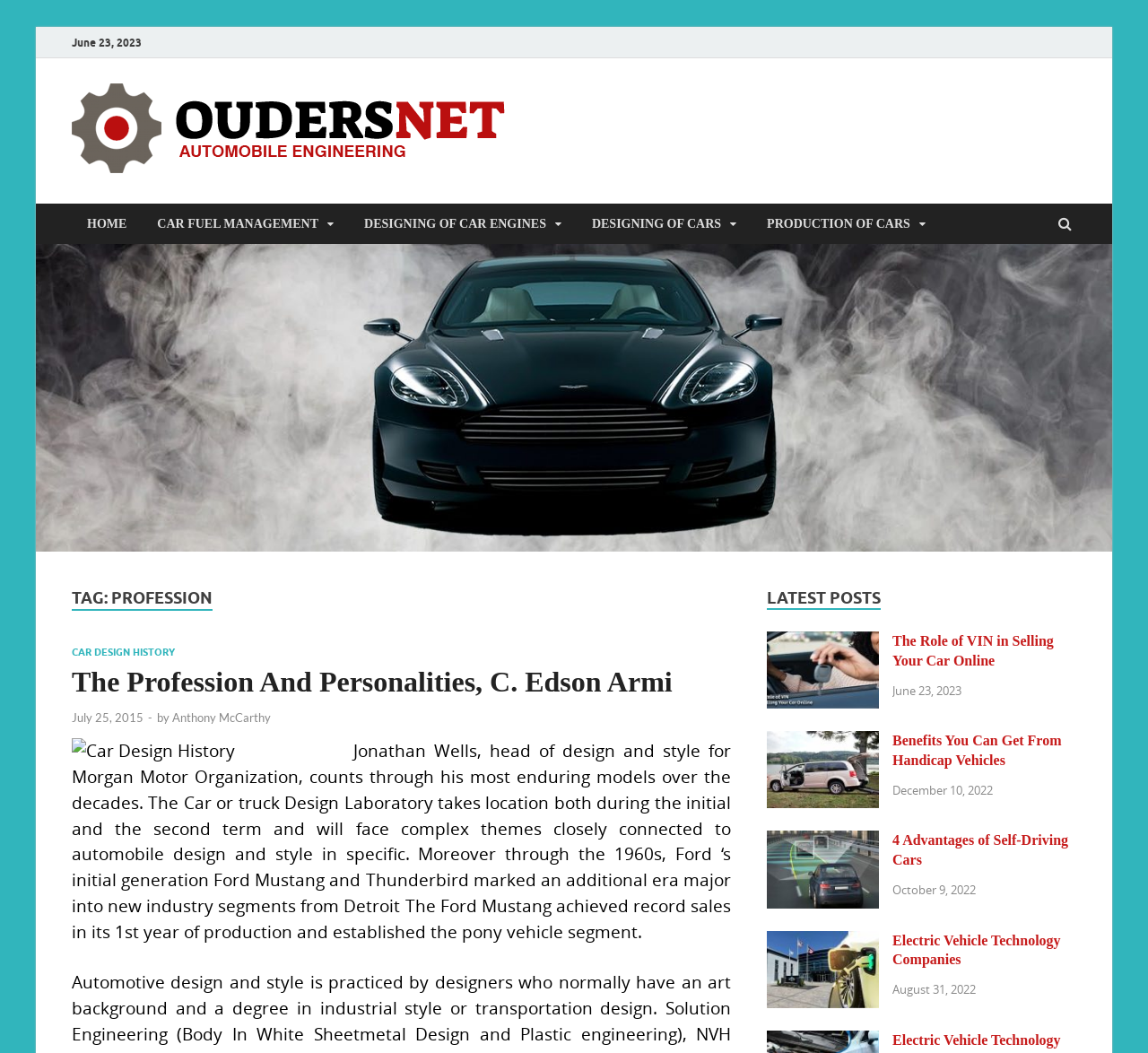What is the topic of the latest post?
Using the information from the image, answer the question thoroughly.

The latest post section is located at the bottom of the webpage, and it contains a heading 'LATEST POSTS' followed by a list of links. The first link in the list is 'The Role of VIN in Selling Your Car Online', which is the topic of the latest post.